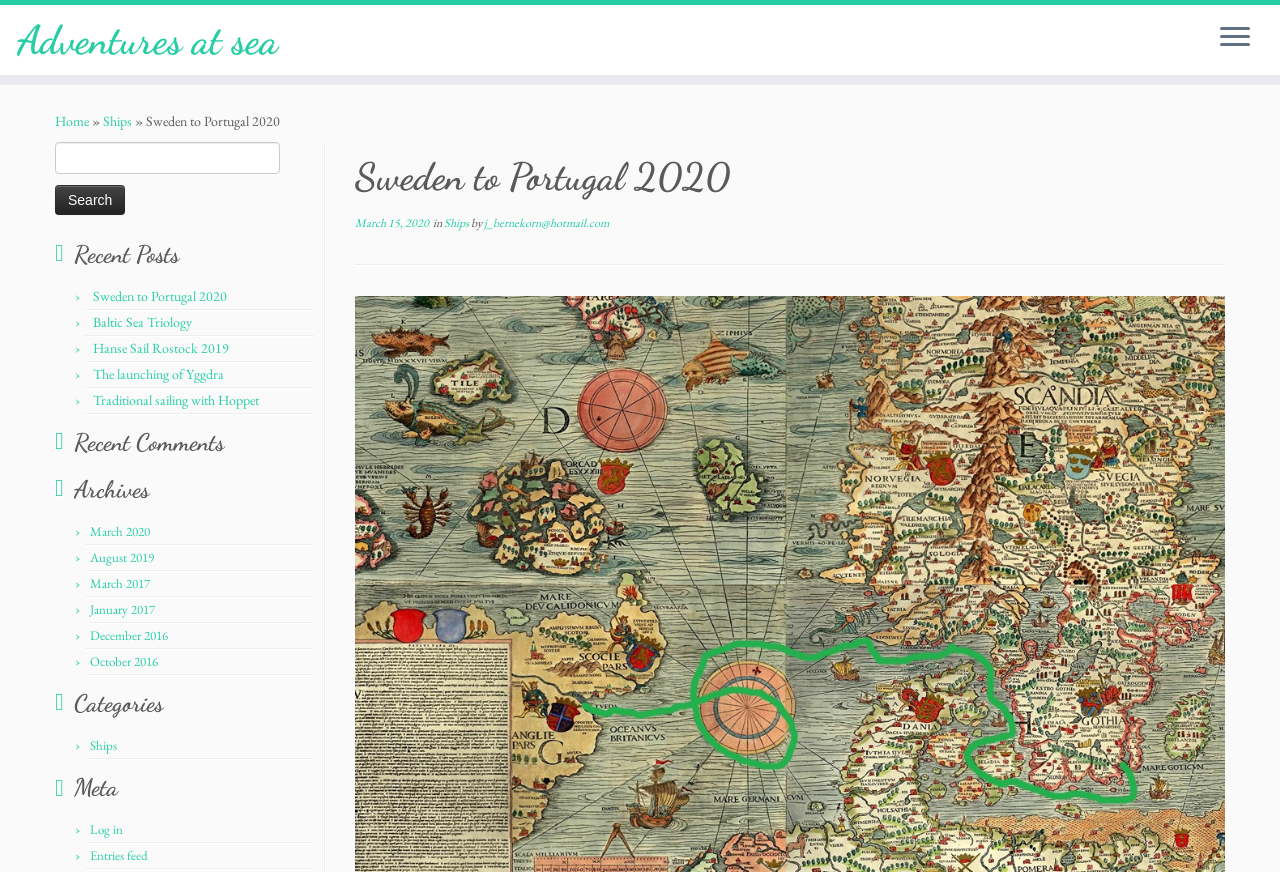Provide an in-depth caption for the webpage.

The webpage is titled "Sweden to Portugal 2020 – Adventures at sea" and has a prominent heading "Adventures at sea" at the top left corner. Below the heading, there is a button to open the menu on the top right corner. 

On the top left side, there is a navigation menu with links to "Home", "Ships", and a separator symbol "»". Below the navigation menu, there is a search bar with a label "Search for:" and a search button. 

The main content area is divided into several sections. The first section is titled "Recent Posts" and lists five links to recent posts, including "Sweden to Portugal 2020", "Baltic Sea Triology", and others. 

Below the "Recent Posts" section, there is a section titled "Recent Comments", followed by a section titled "Archives" that lists links to monthly archives from 2016 to 2020. 

Next, there is a section titled "Categories" with a single link to "Ships", and a section titled "Meta" with links to "Log in" and "Entries feed". 

On the right side of the page, there is a header section with a heading "Sweden to Portugal 2020" and a link to the post date "March 15, 2020". Below the post date, there is a line of text with links to the category "Ships" and the author's email address.